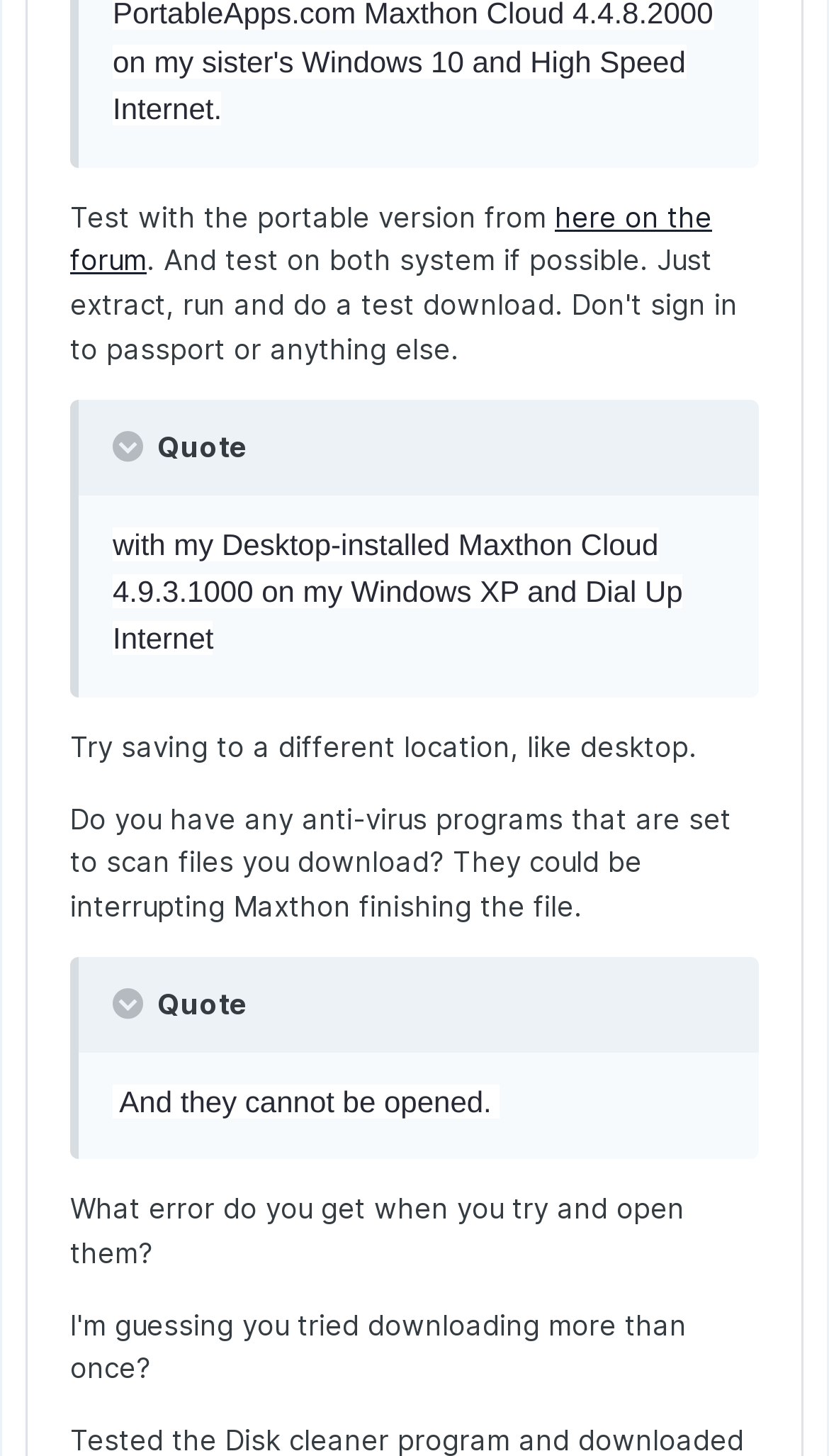Carefully observe the image and respond to the question with a detailed answer:
What is the total reputation of the member?

The total reputation of the member can be found in the heading element which contains the text '7twenty' and 'Member's total reputation'. The exact value is 1,246.